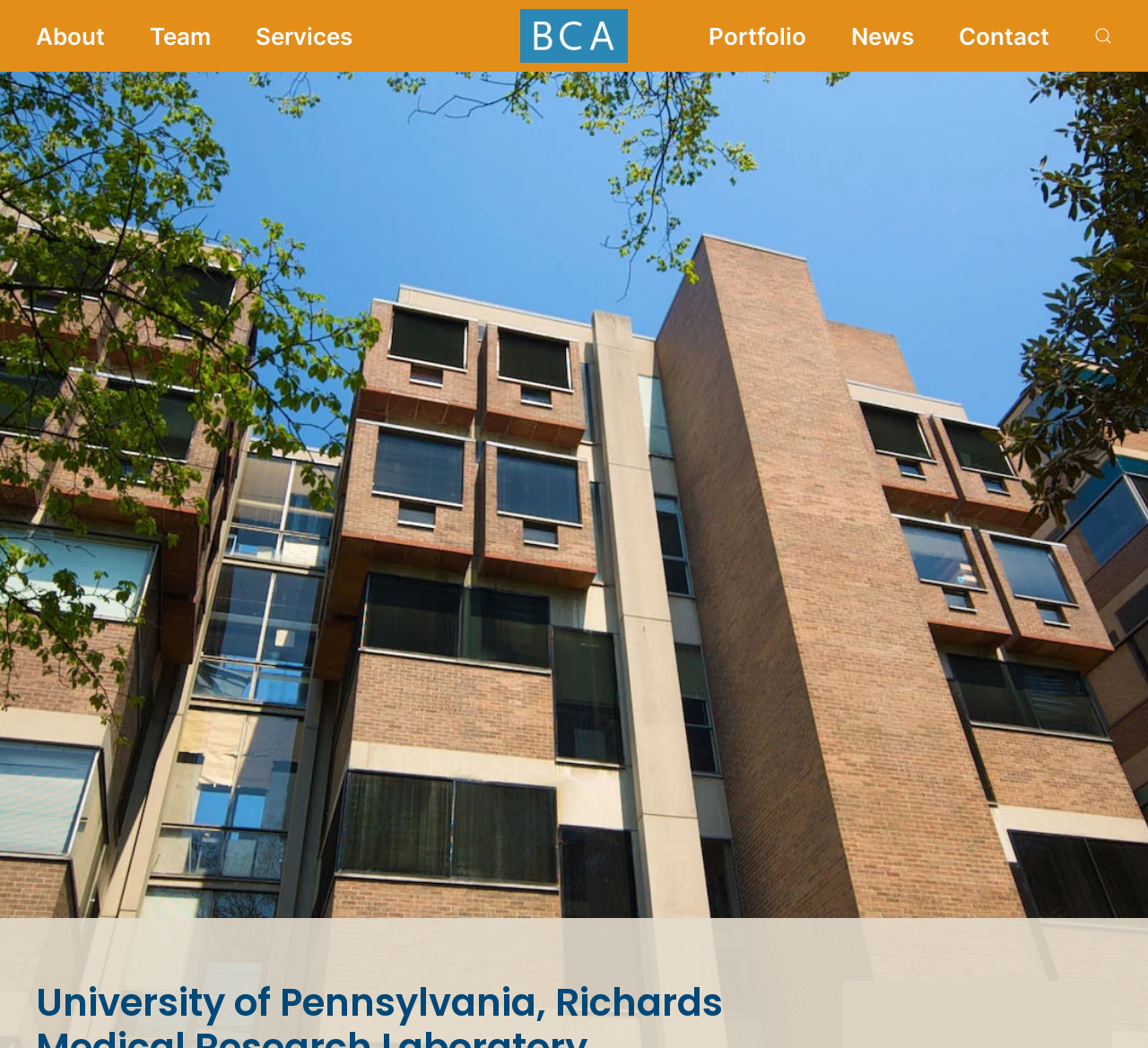Can you provide the bounding box coordinates for the element that should be clicked to implement the instruction: "contact us"?

[0.835, 0.0, 0.914, 0.068]